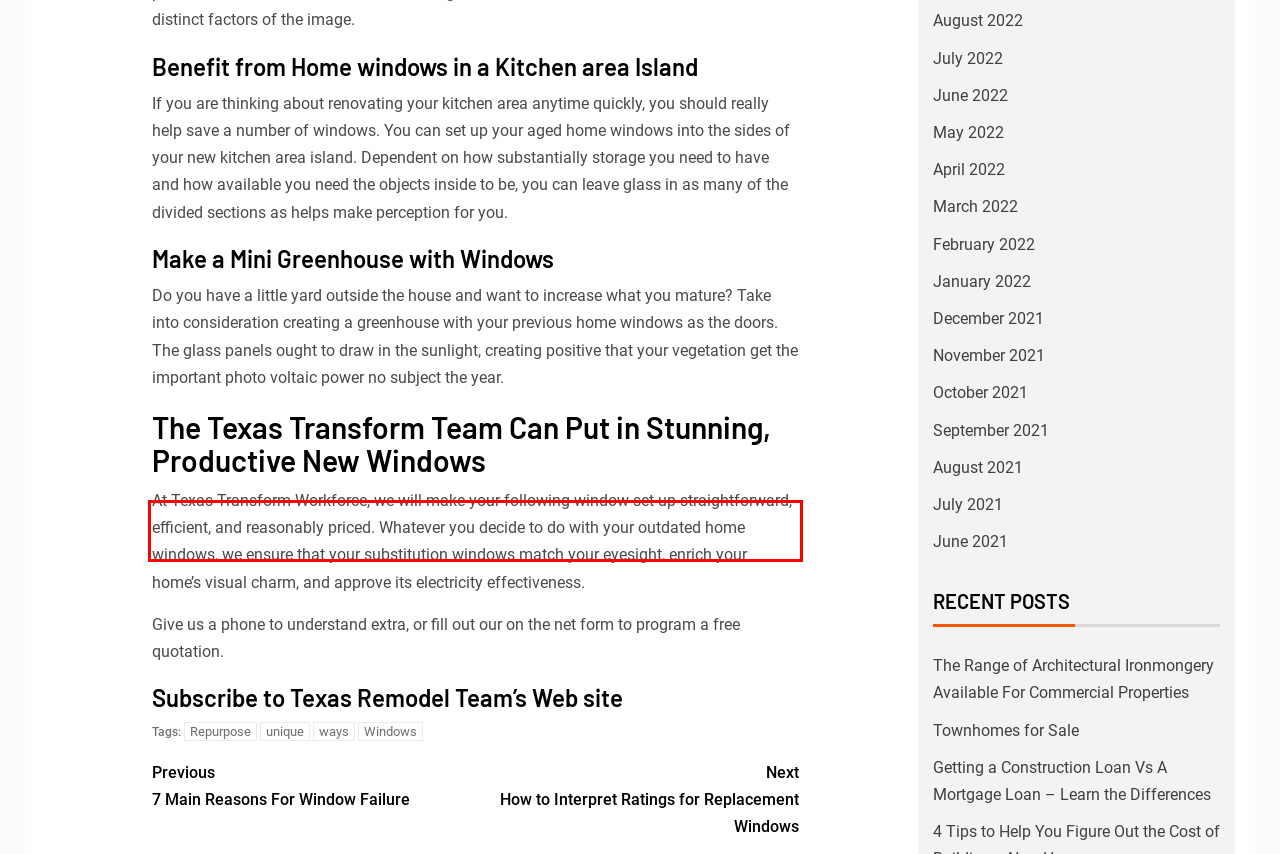Please analyze the screenshot of a webpage and extract the text content within the red bounding box using OCR.

Give us a phone to understand extra, or fill out our on the net form to program a free quotation.